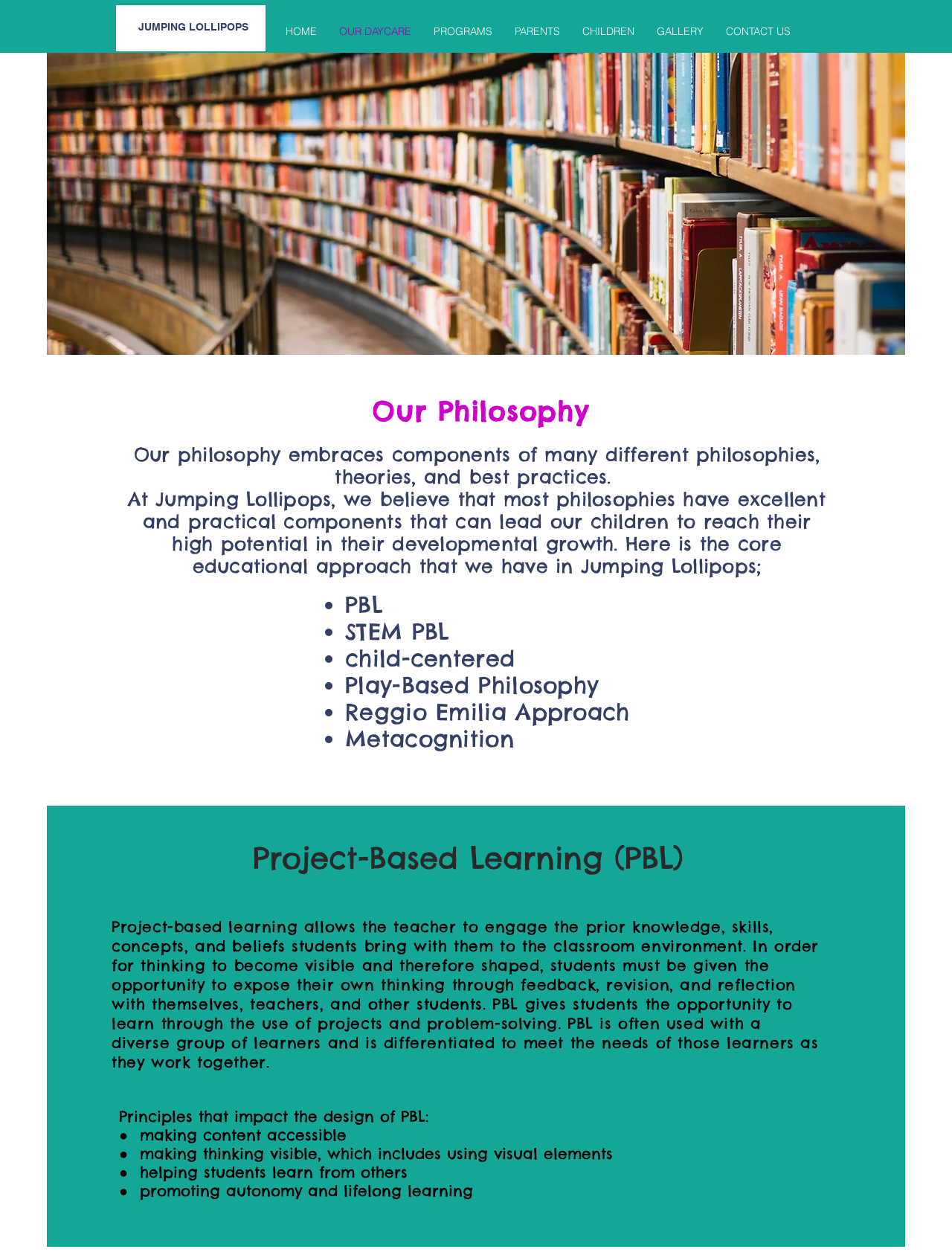What is the image on the webpage?
Use the image to answer the question with a single word or phrase.

Round Library